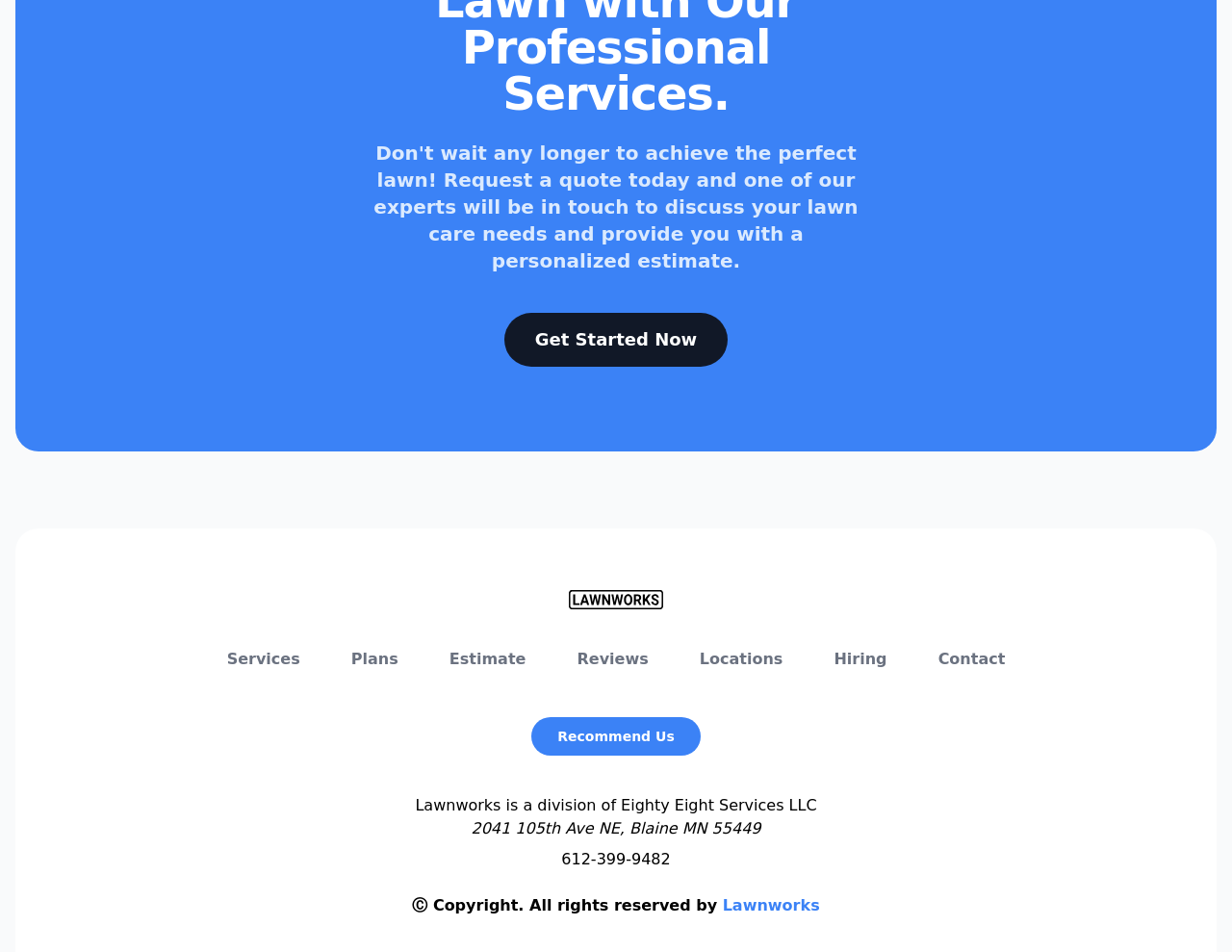Provide the bounding box coordinates of the HTML element described by the text: "Get Started Now".

[0.409, 0.328, 0.591, 0.385]